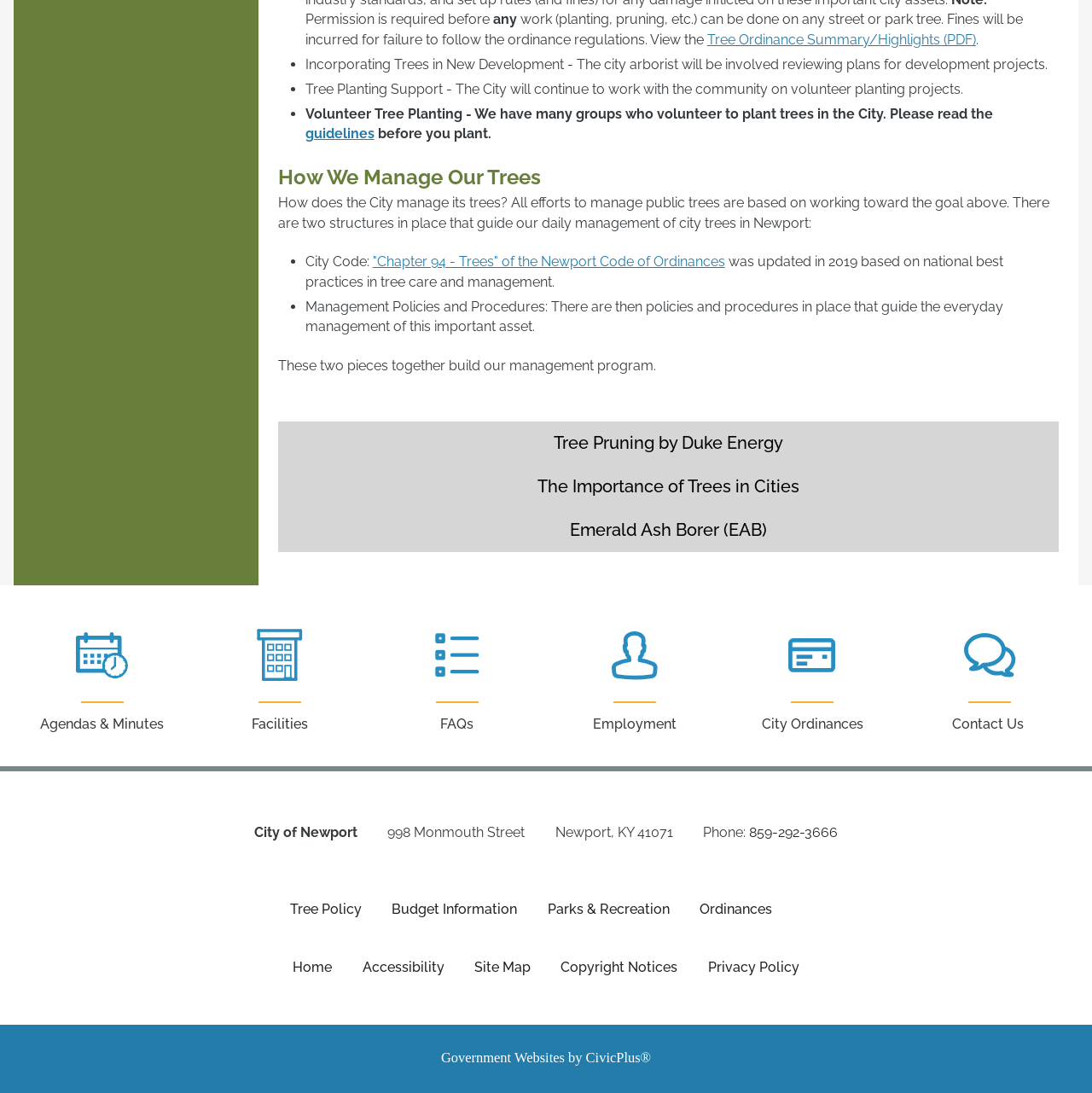Please answer the following question using a single word or phrase: 
What is the goal of managing public trees?

Working toward a goal